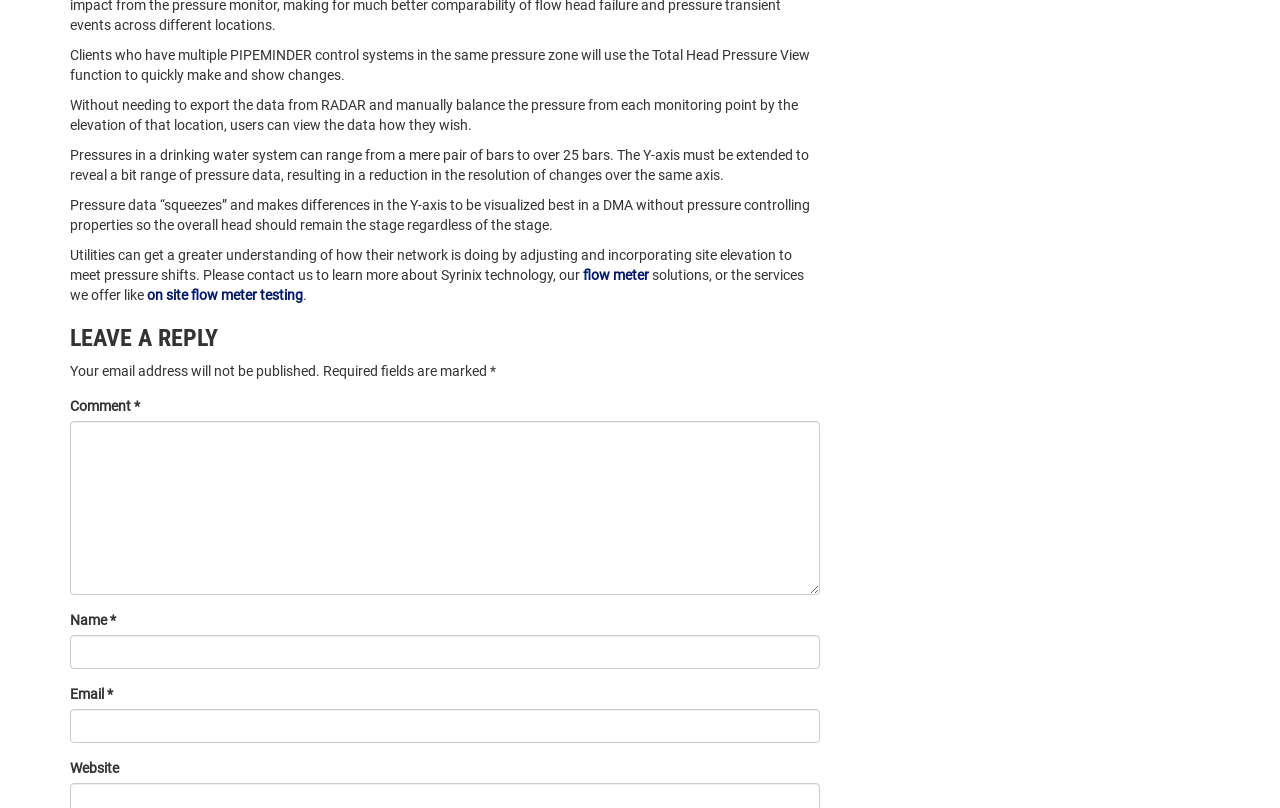Identify the bounding box of the UI element described as follows: "flow meter". Provide the coordinates as four float numbers in the range of 0 to 1 [left, top, right, bottom].

[0.455, 0.33, 0.507, 0.35]